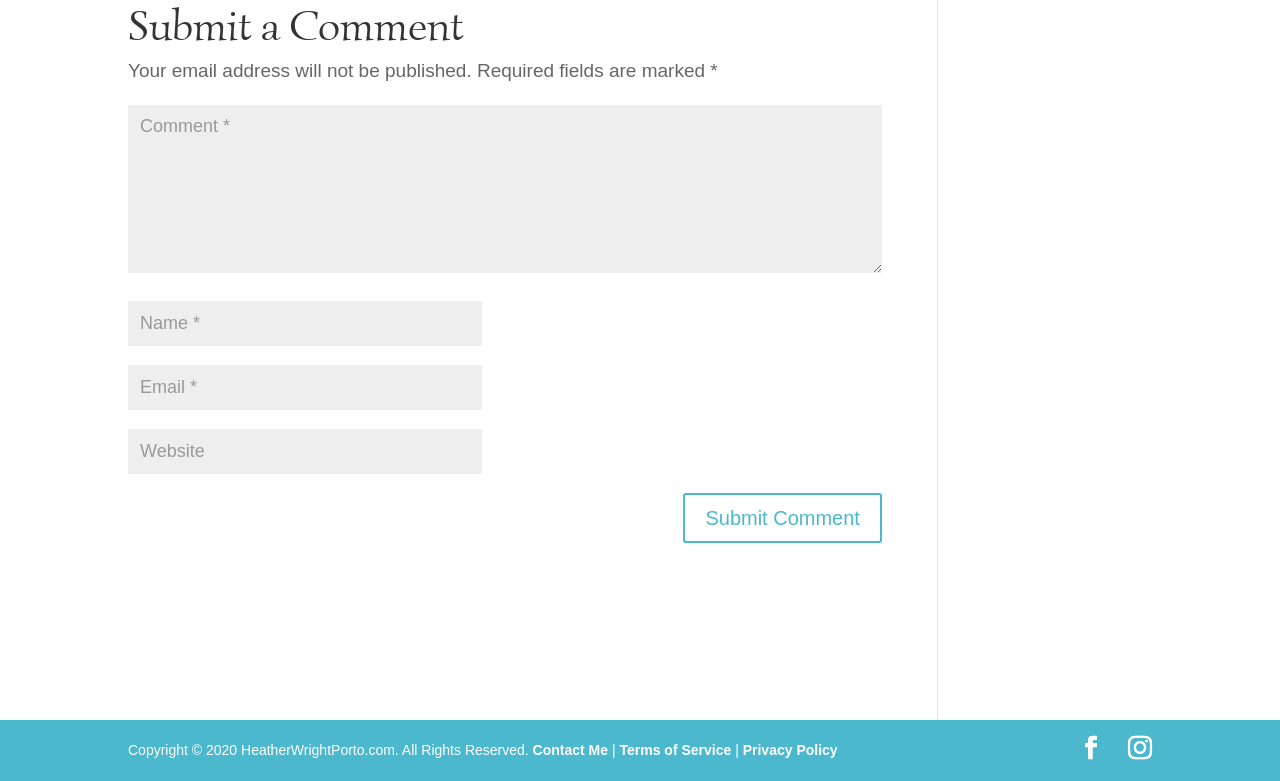What are the available links at the bottom of the webpage?
Look at the image and provide a short answer using one word or a phrase.

Contact Me, Terms of Service, Privacy Policy